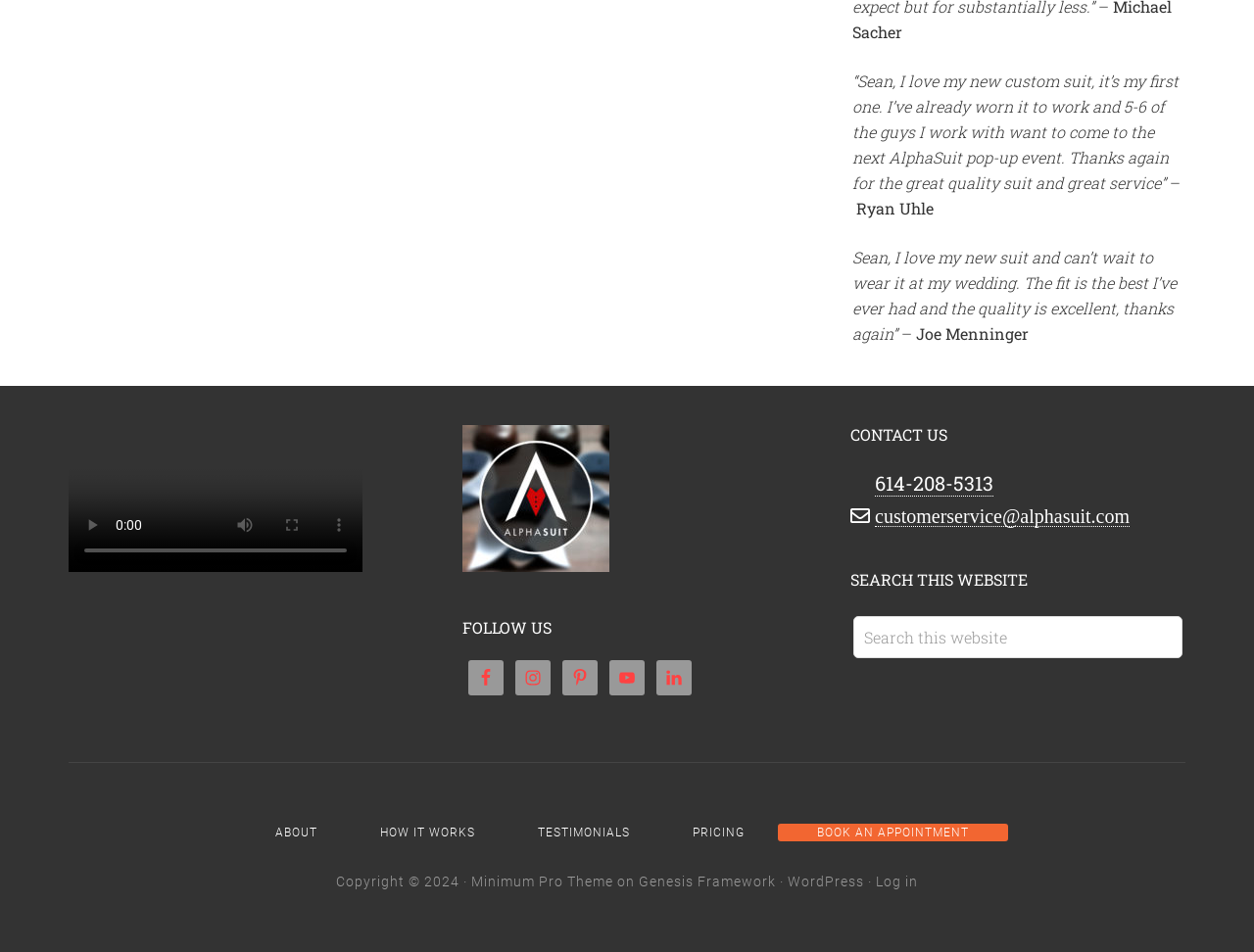What is the copyright year?
Using the screenshot, give a one-word or short phrase answer.

2024